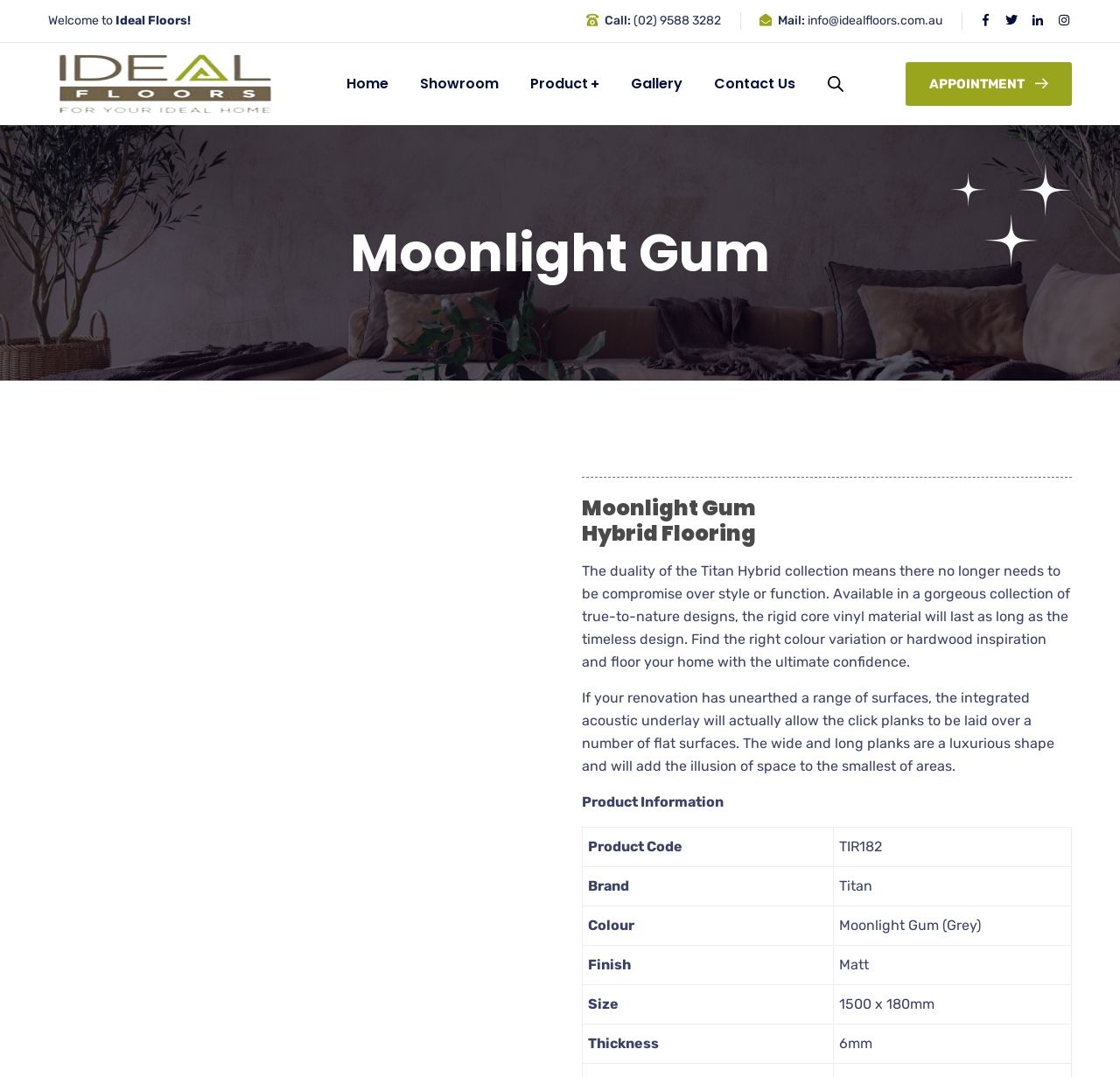Determine the bounding box coordinates of the clickable area required to perform the following instruction: "Click on the 'Home' link". The coordinates should be represented as four float numbers between 0 and 1: [left, top, right, bottom].

[0.309, 0.04, 0.346, 0.116]